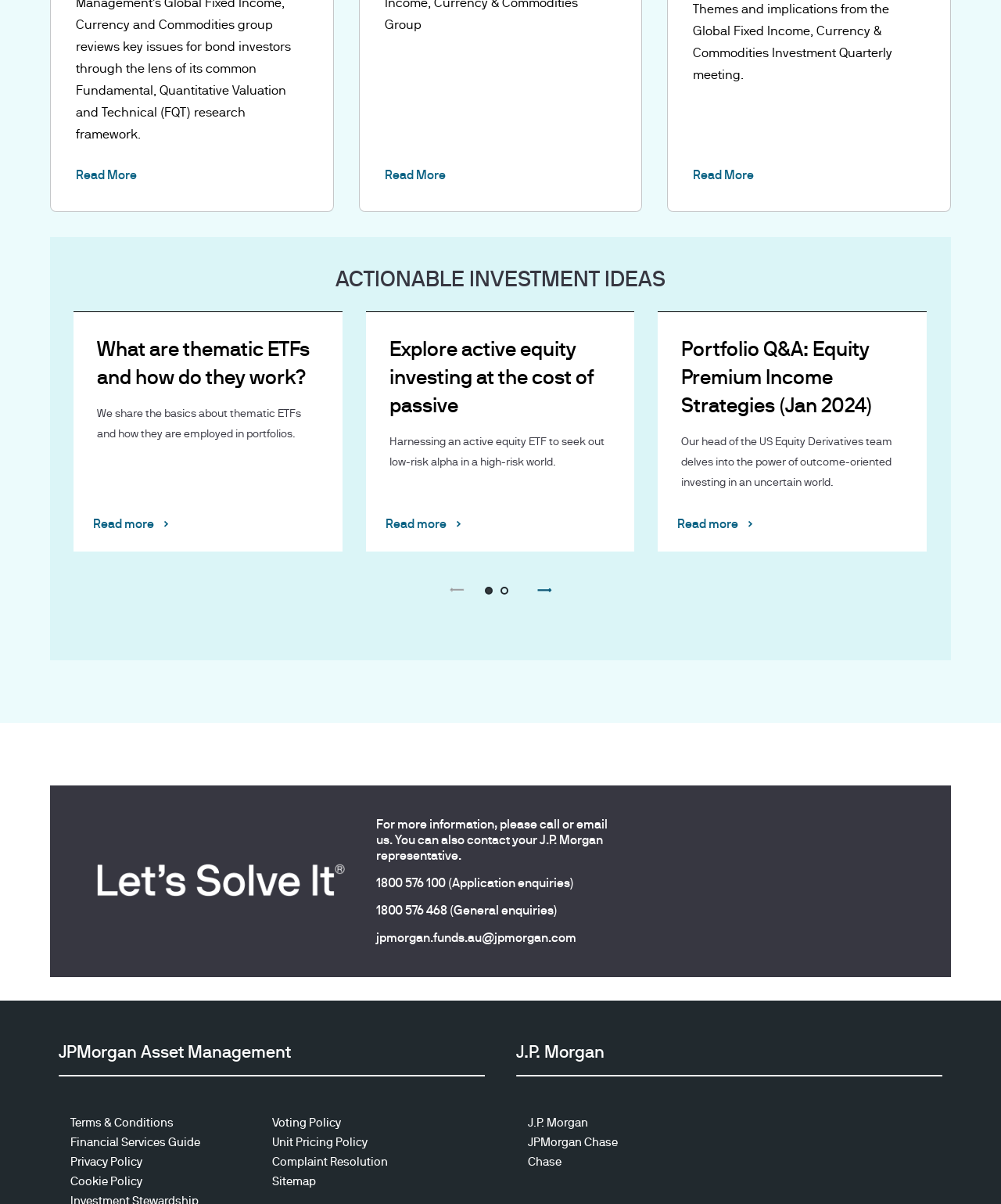Determine the bounding box for the described HTML element: "1800 576 468 (General enquiries)". Ensure the coordinates are four float numbers between 0 and 1 in the format [left, top, right, bottom].

[0.376, 0.75, 0.557, 0.762]